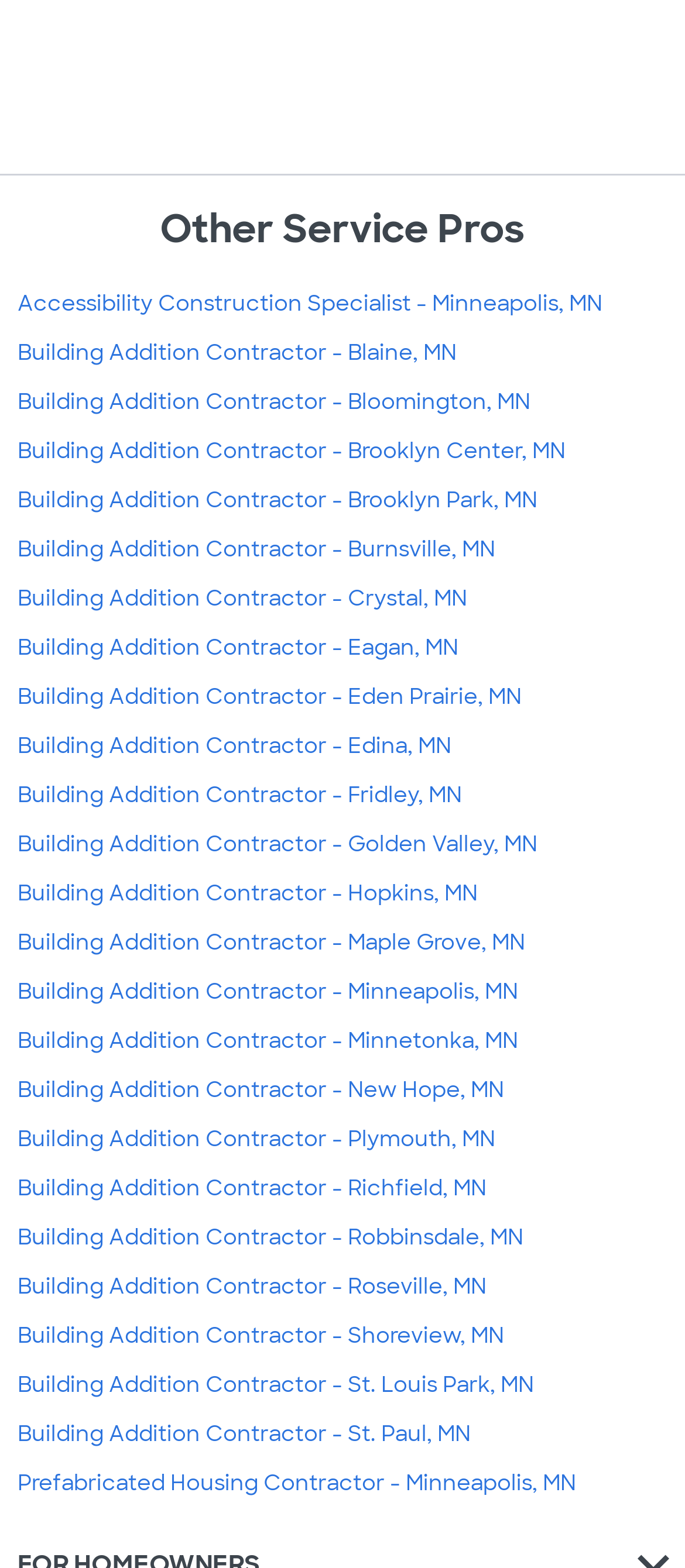Answer the following in one word or a short phrase: 
What is the heading above the list of services?

Other Service Pros